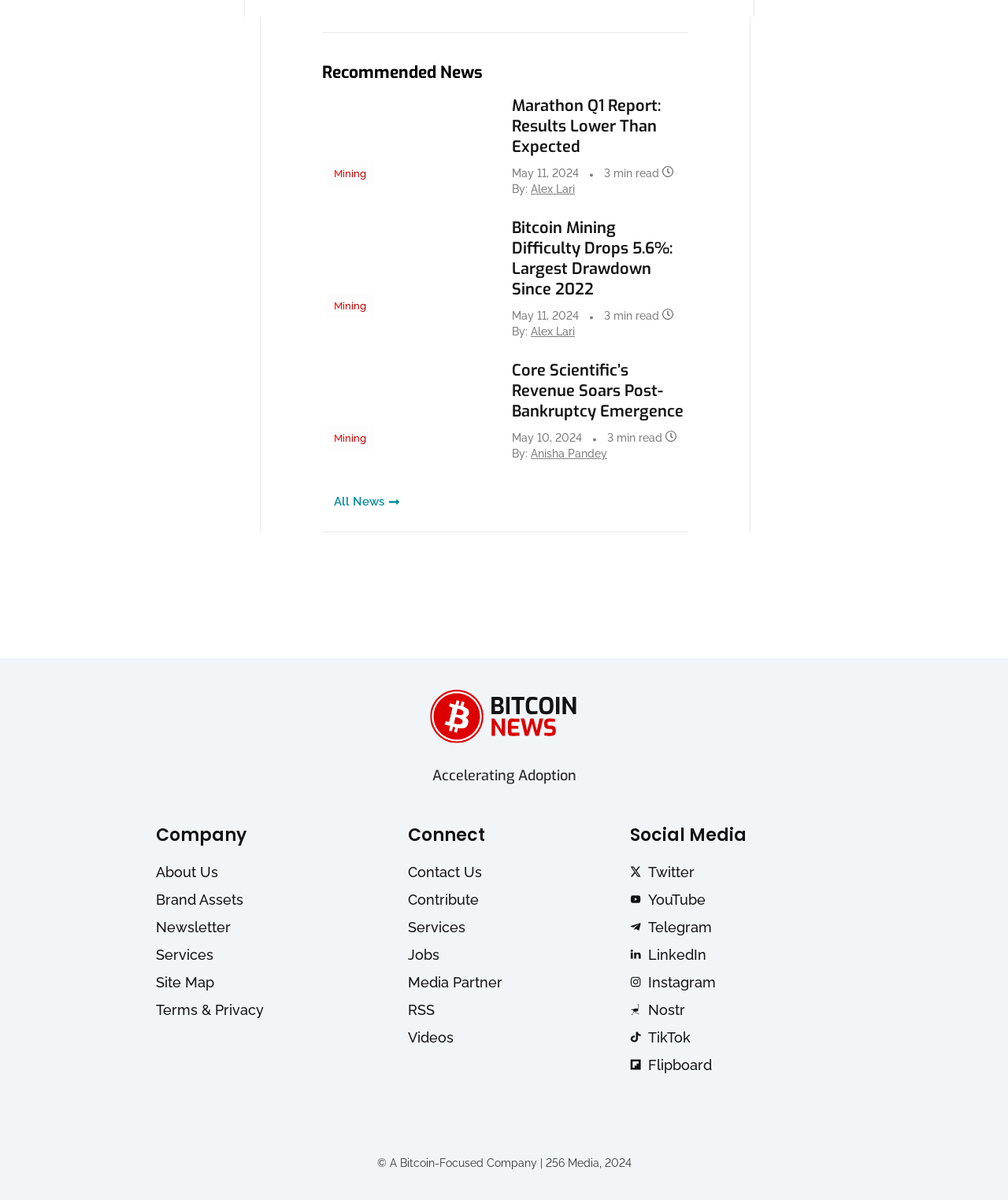Provide the bounding box coordinates of the UI element that matches the description: "Terms & Privacy".

[0.155, 0.833, 0.405, 0.849]